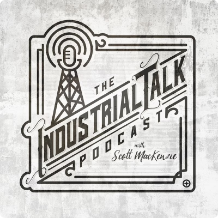Describe the image with as much detail as possible.

The image features the artwork for "The Industrial Talk Podcast," hosted by Scott MacKenzie. The design showcases a vintage aesthetic, highlighting an illustrative radio tower at the center, symbolizing the broadcasting nature of the podcast. The title, “The Industrial Talk Podcast,” is prominently displayed in bold, stylized typography, surrounded by decorative elements that reflect a dynamic industrial theme. The muted, grunge background adds a touch of retro charm, making it visually engaging for the audience. This artwork encapsulates the podcast's focus on industrial topics and discussions in an appealing way.